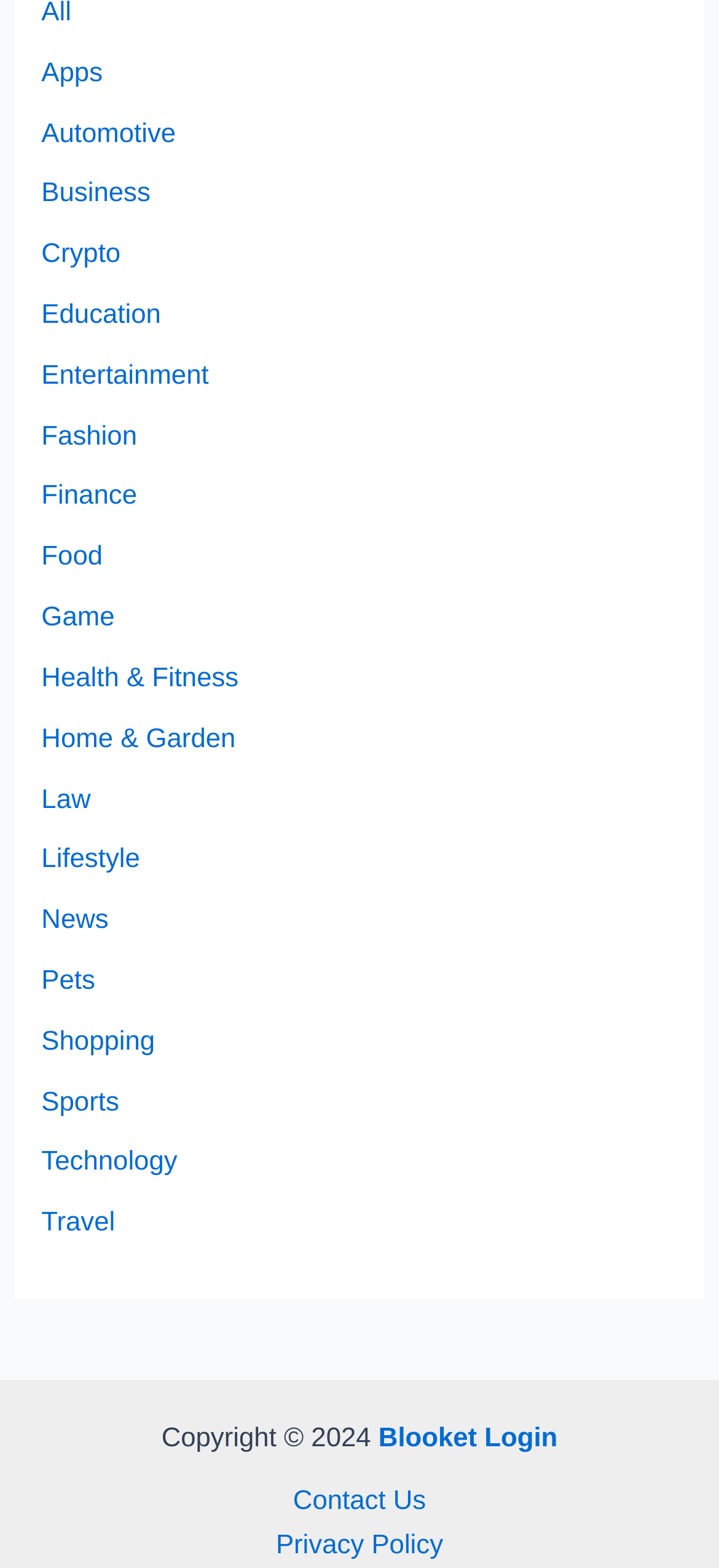Locate the bounding box coordinates of the clickable part needed for the task: "Explore the Technology section".

[0.058, 0.732, 0.247, 0.751]